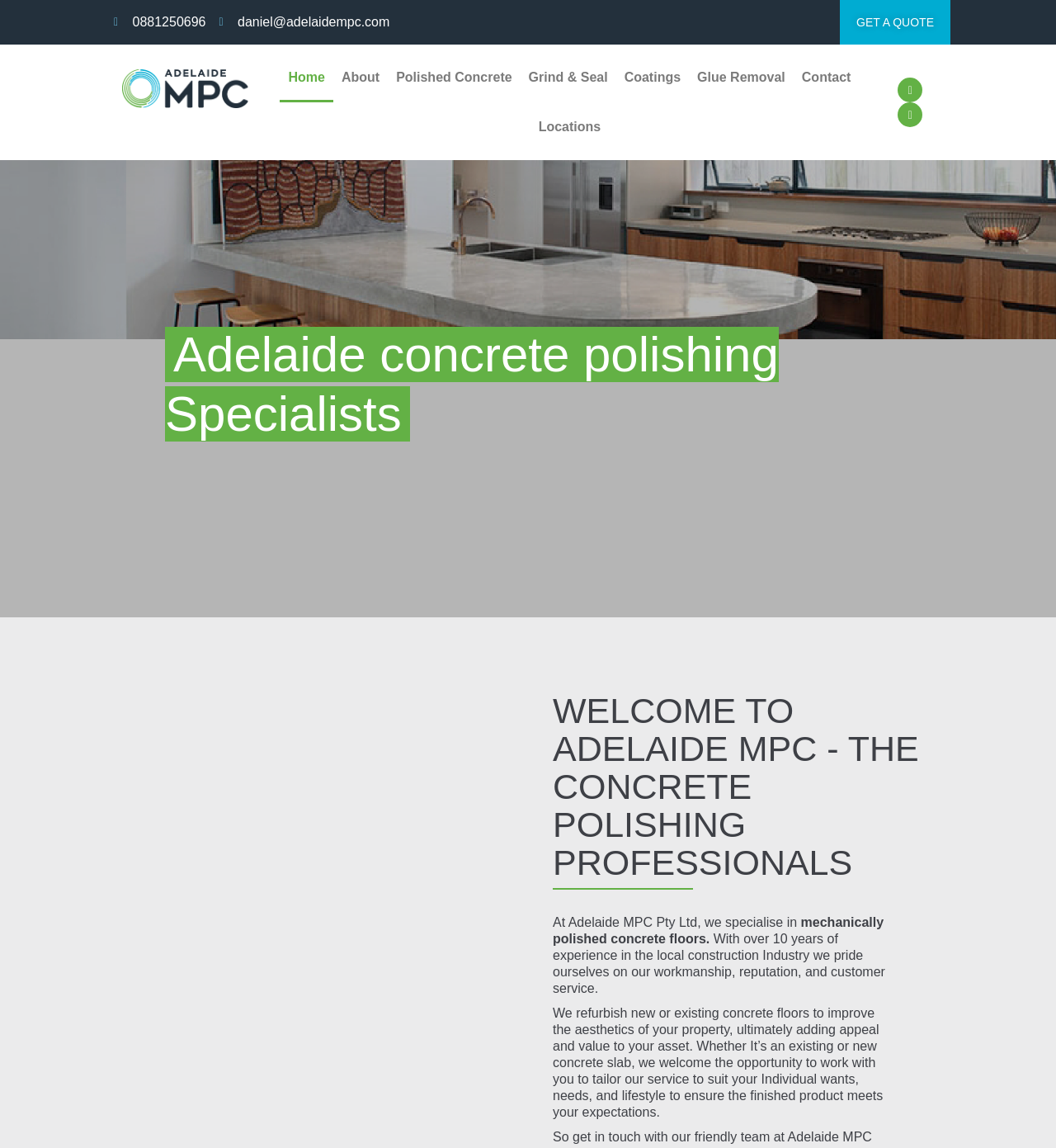Determine the main headline from the webpage and extract its text.

Adelaide concrete polishing Specialists